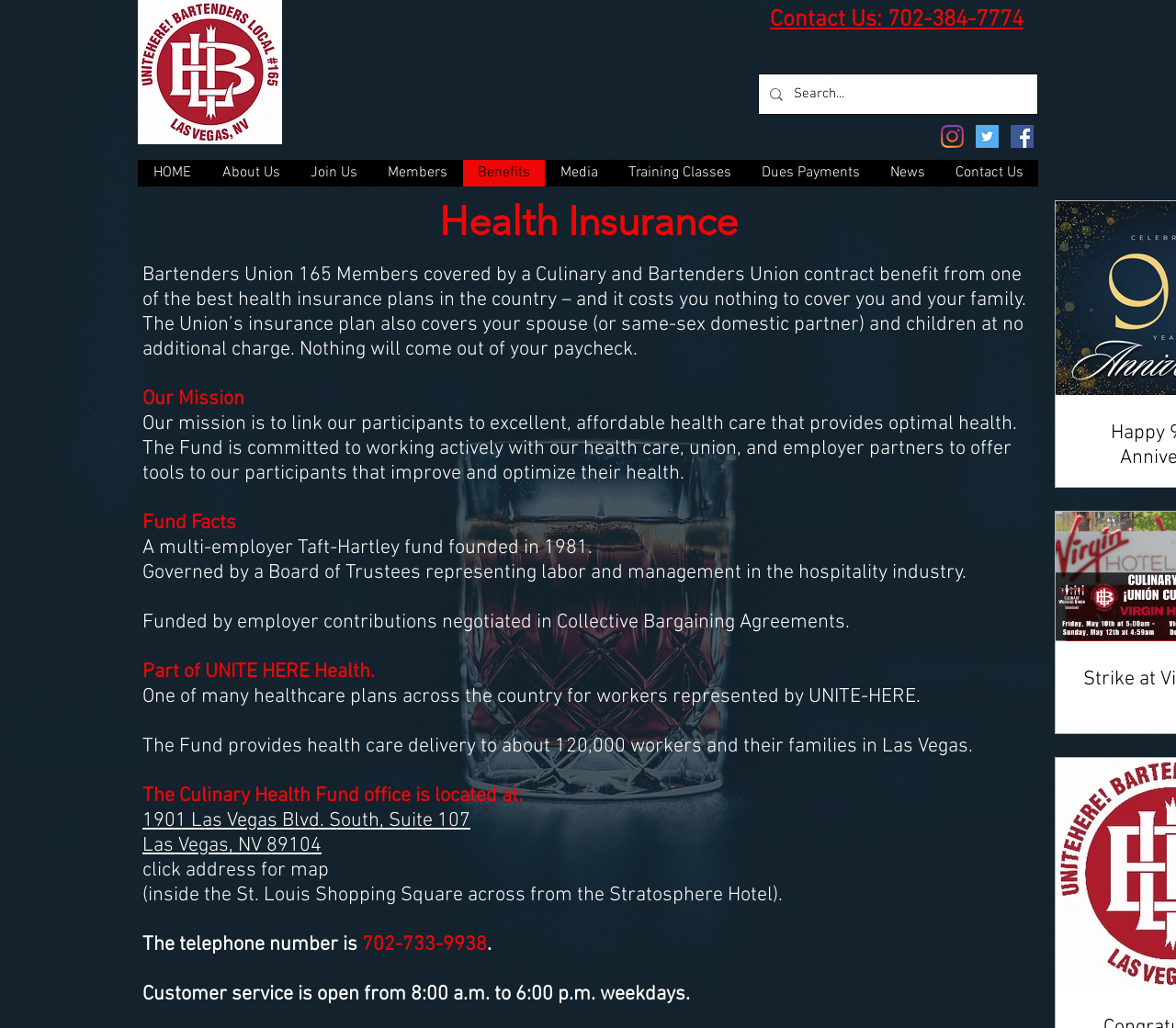Can you show the bounding box coordinates of the region to click on to complete the task described in the instruction: "Get directions to the office"?

[0.121, 0.786, 0.4, 0.835]